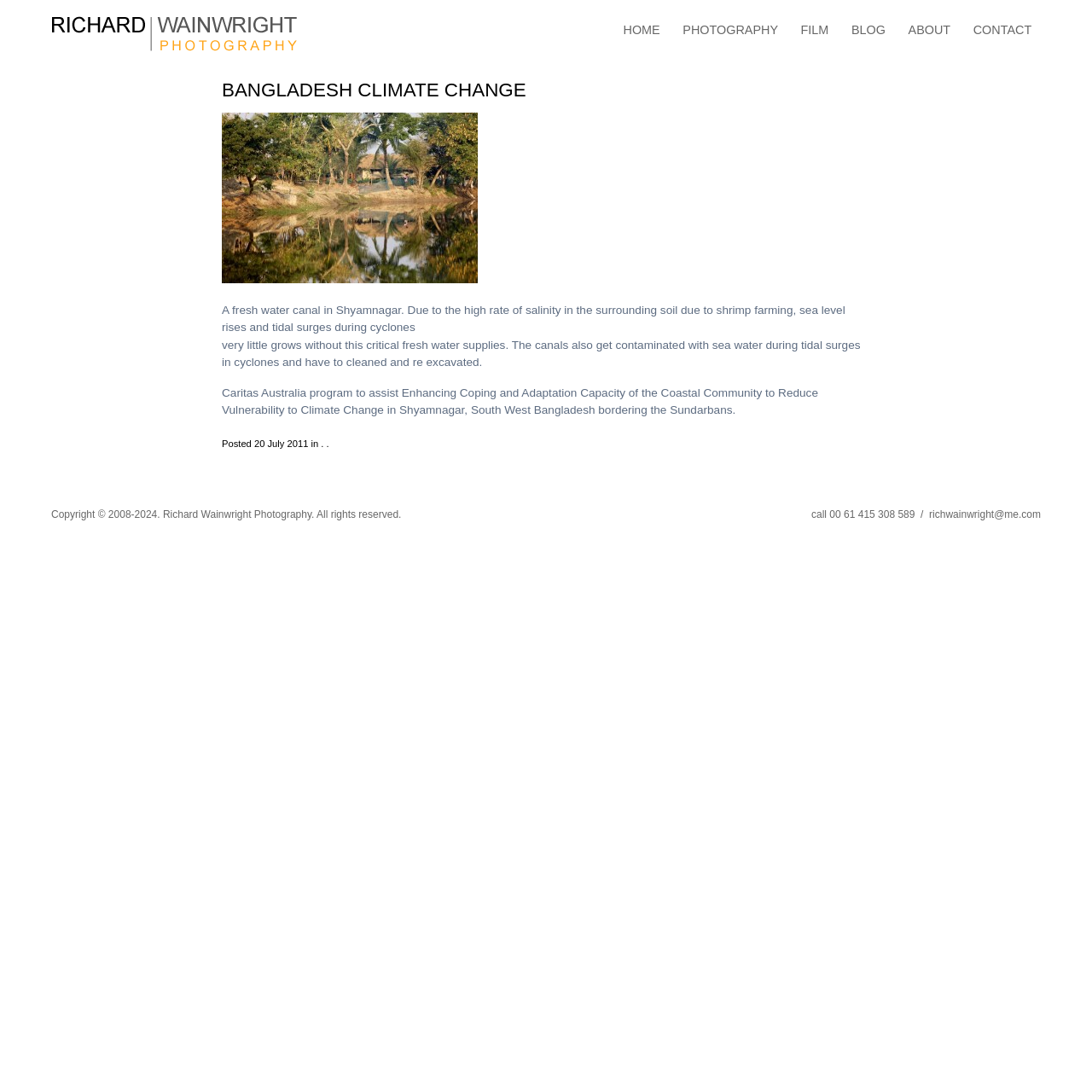What is the location of the fresh water canal?
Craft a detailed and extensive response to the question.

The location of the fresh water canal is mentioned in the text description of the image, which states 'A fresh water canal in Shyamnagar...'.